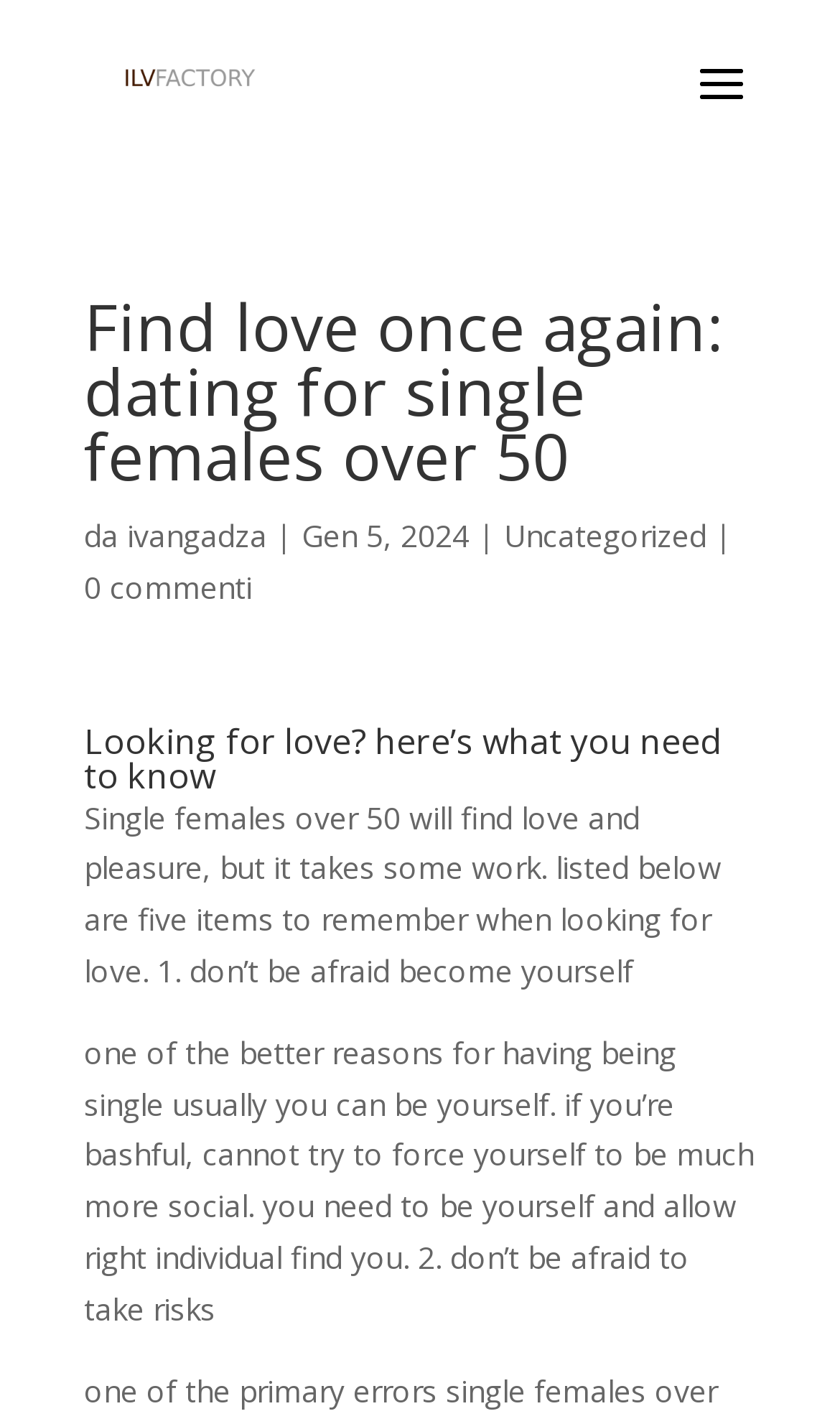Can you locate the main headline on this webpage and provide its text content?

Find love once again: dating for single females over 50